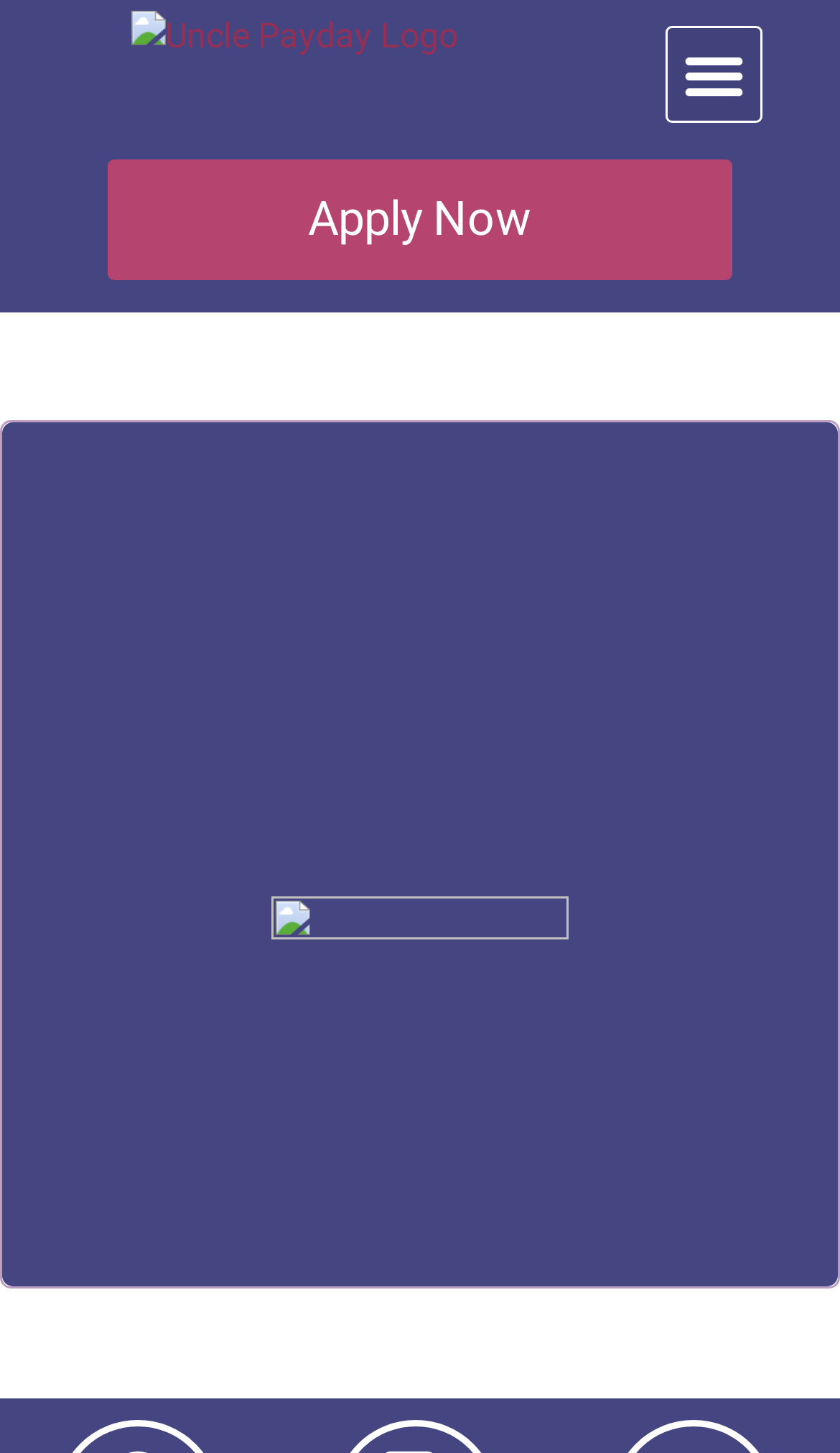Extract the bounding box coordinates for the described element: "Menu". The coordinates should be represented as four float numbers between 0 and 1: [left, top, right, bottom].

[0.792, 0.017, 0.908, 0.085]